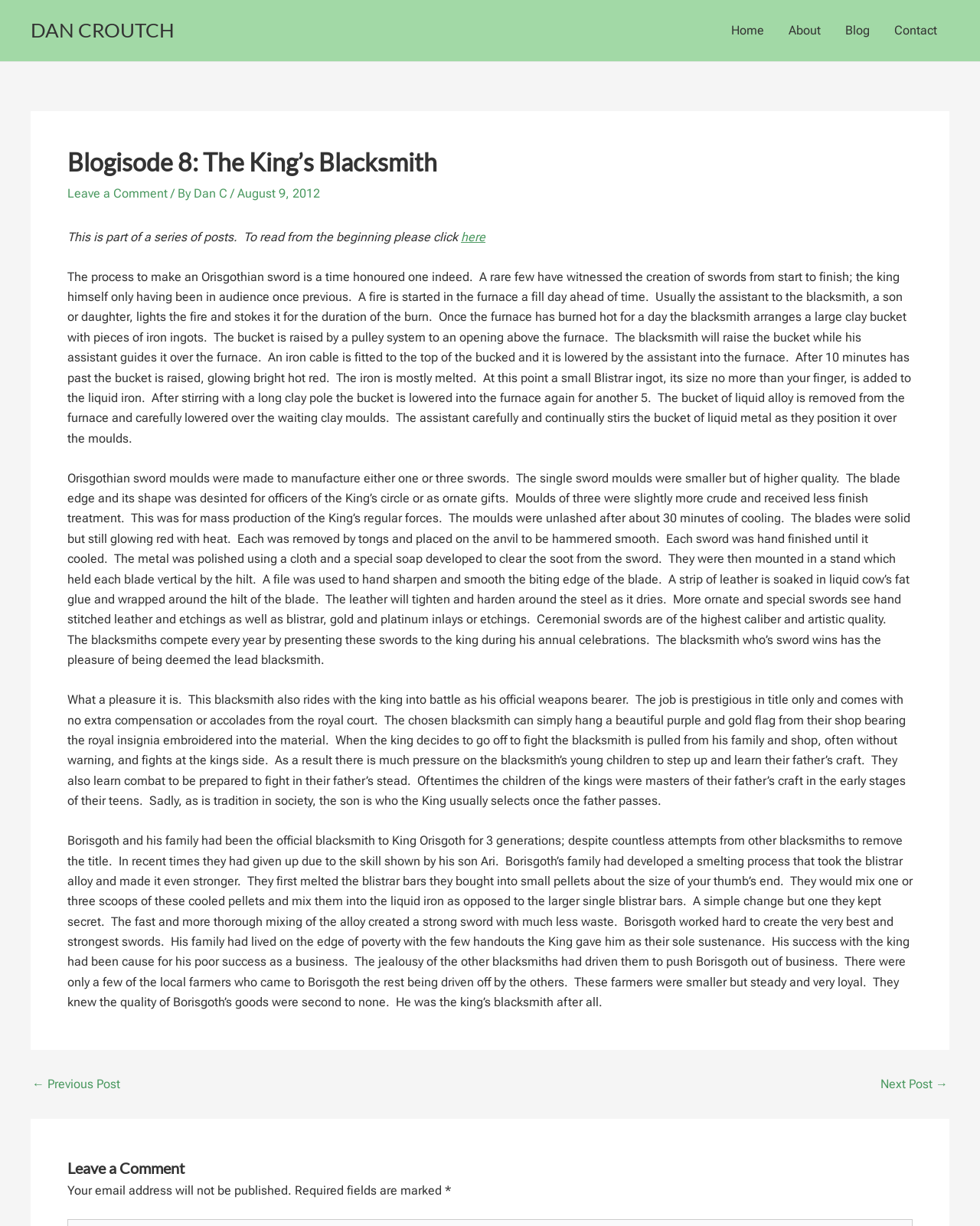Please identify the bounding box coordinates of the clickable area that will allow you to execute the instruction: "Click the 'here' link".

[0.47, 0.187, 0.495, 0.199]